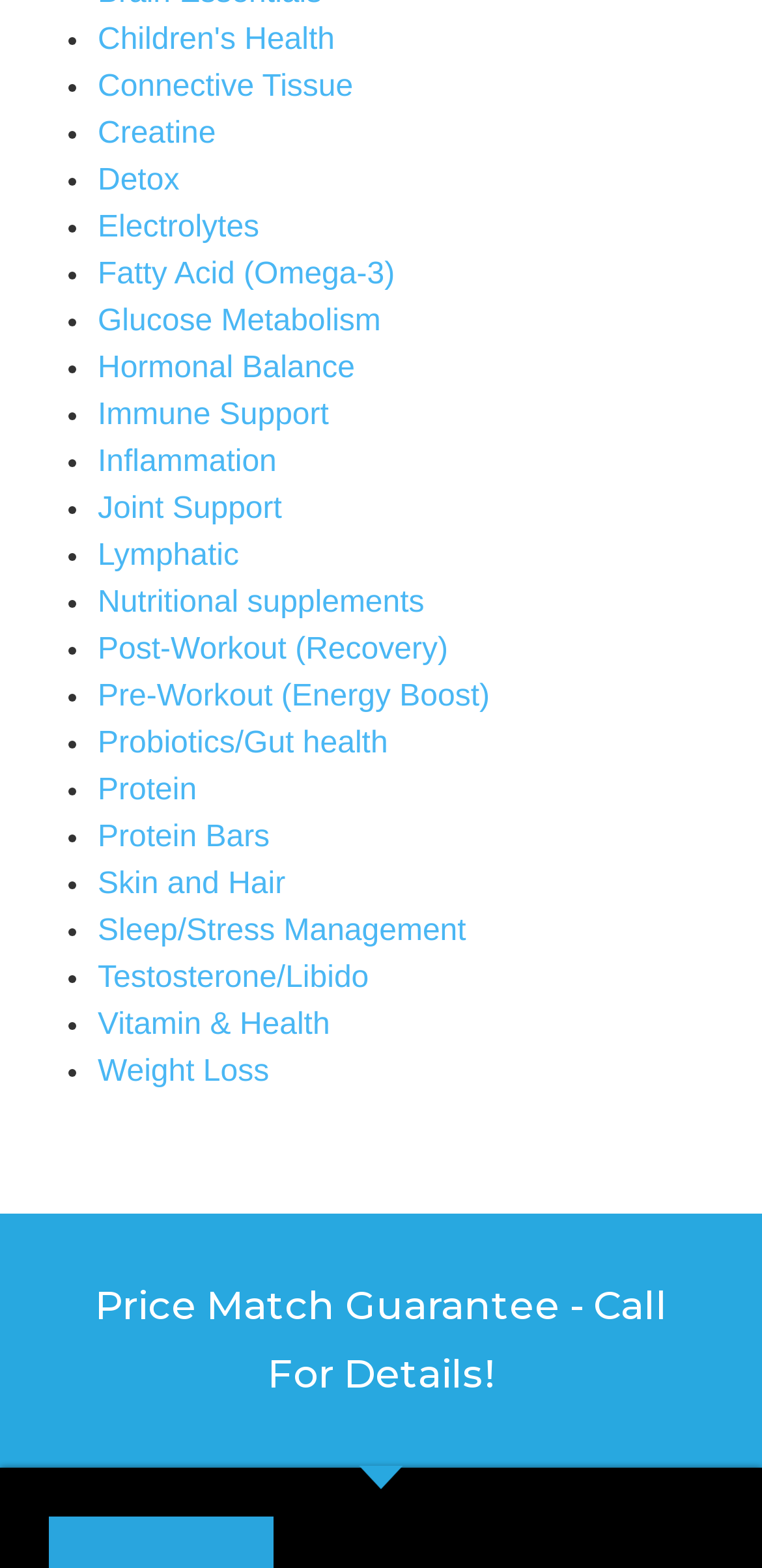Please identify the bounding box coordinates of the element on the webpage that should be clicked to follow this instruction: "Learn about Hormonal Balance". The bounding box coordinates should be given as four float numbers between 0 and 1, formatted as [left, top, right, bottom].

[0.128, 0.224, 0.466, 0.246]